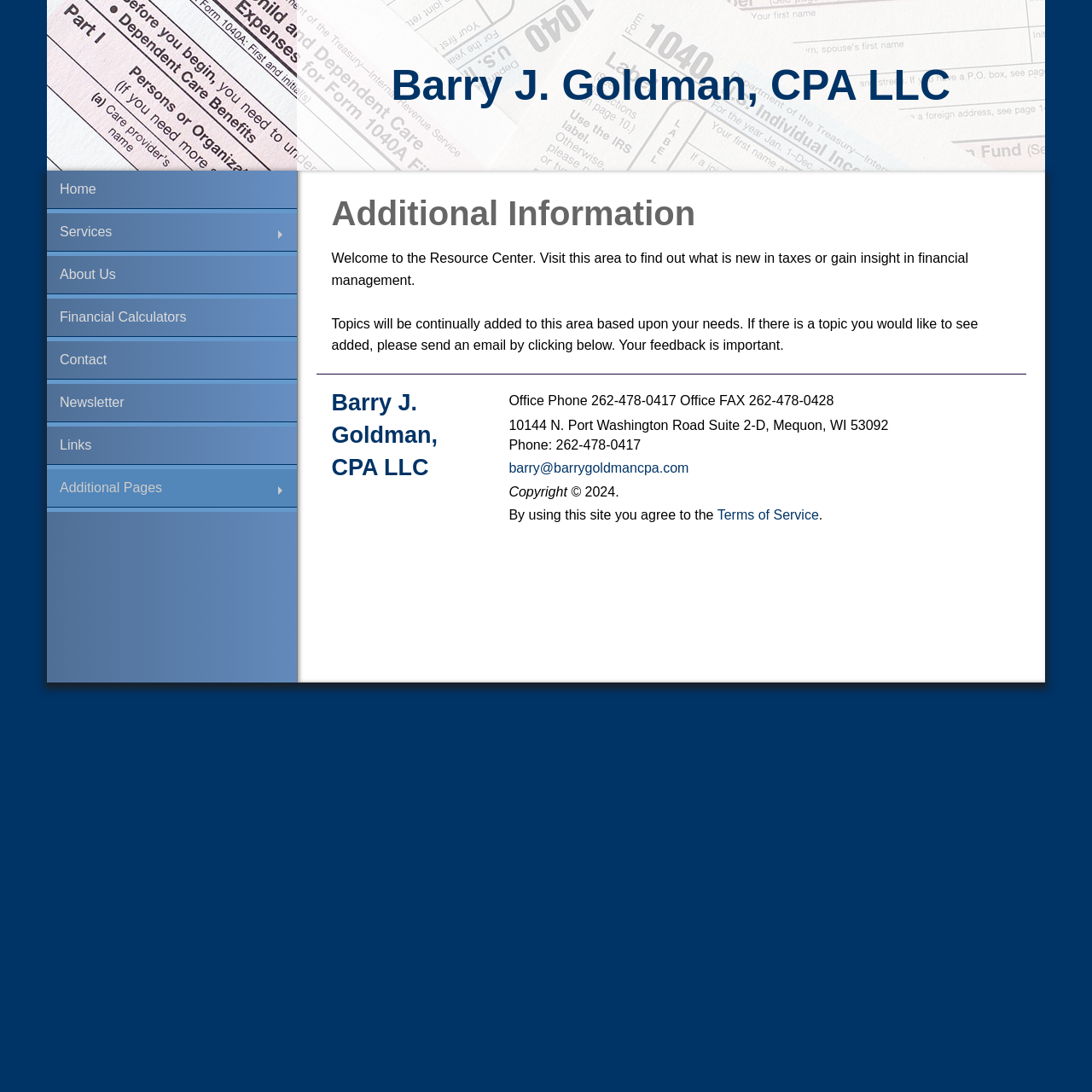Find the bounding box coordinates for the area that should be clicked to accomplish the instruction: "Click Services".

[0.043, 0.195, 0.271, 0.23]